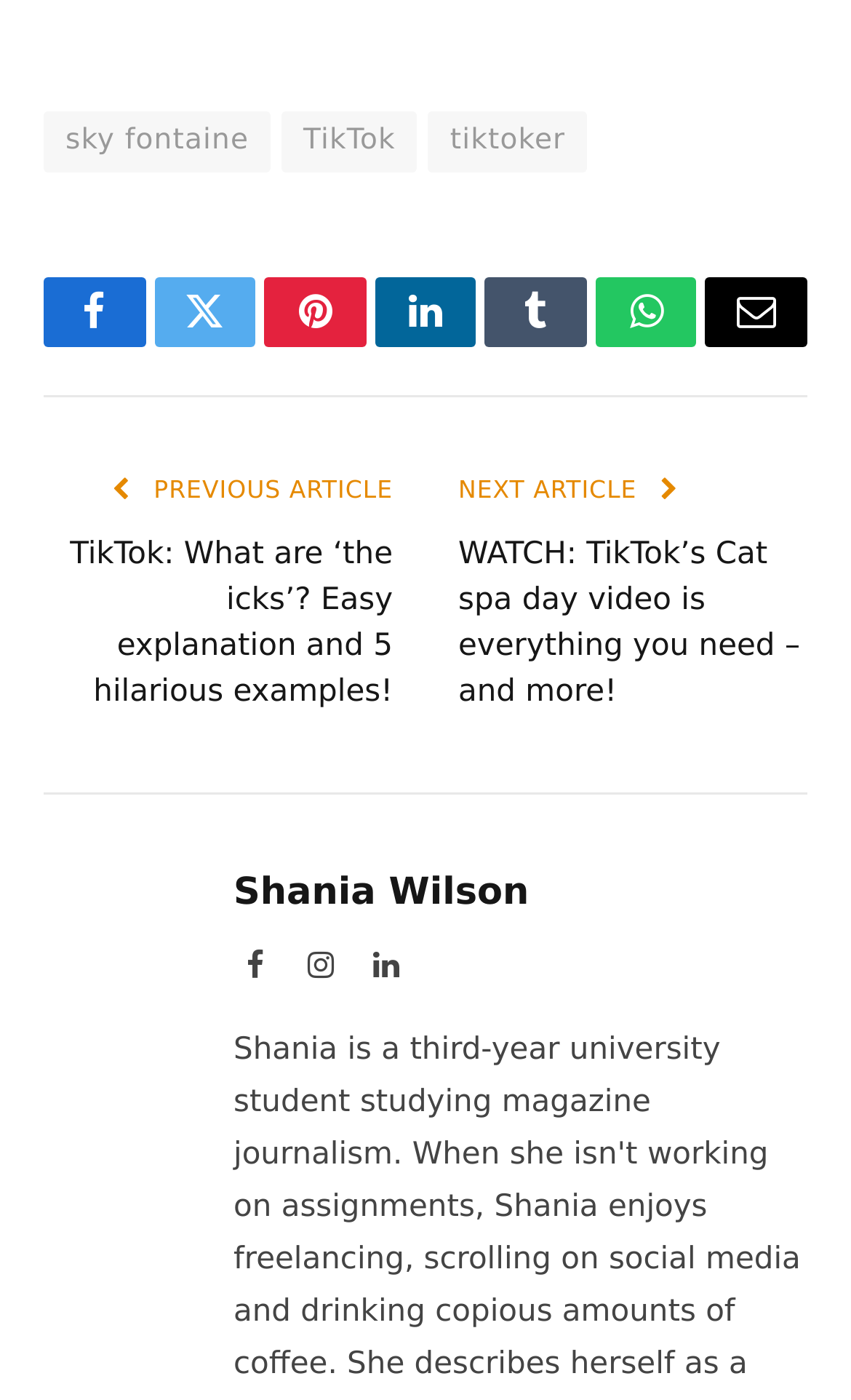Please determine the bounding box coordinates of the element's region to click in order to carry out the following instruction: "Watch TikTok's Cat spa day video". The coordinates should be four float numbers between 0 and 1, i.e., [left, top, right, bottom].

[0.538, 0.383, 0.94, 0.506]